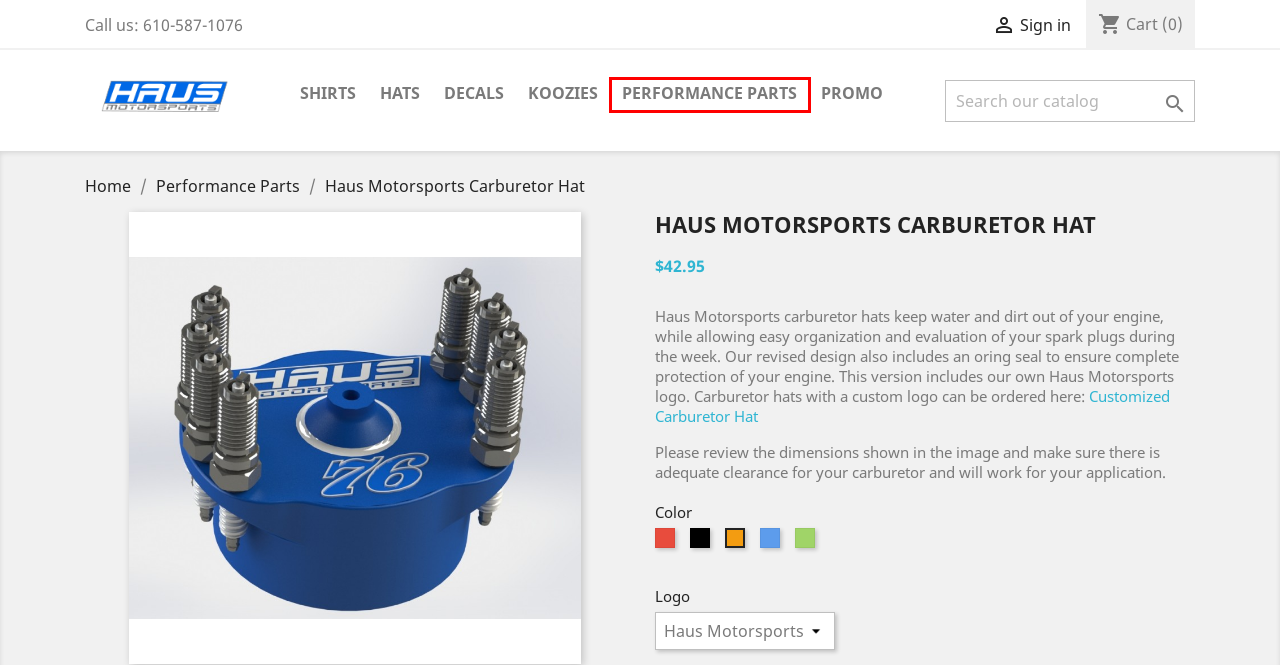Inspect the screenshot of a webpage with a red rectangle bounding box. Identify the webpage description that best corresponds to the new webpage after clicking the element inside the bounding box. Here are the candidates:
A. Performance Parts
B. Customized Carburetor Hat
C. Hats
D. Koozies
E. Haus Motorsports
F. Decals
G. Promo
H. Login

A